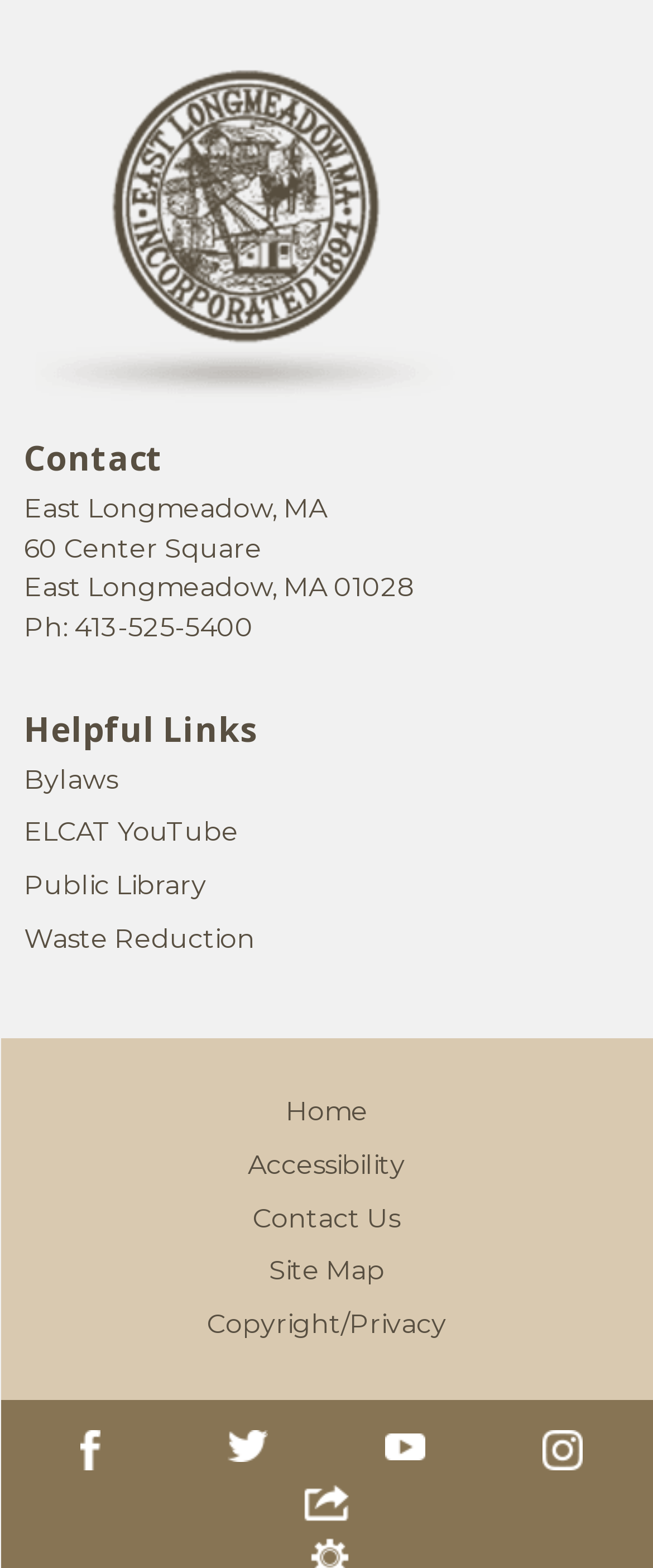Provide a brief response to the question using a single word or phrase: 
What social media platforms are available?

Facebook, Twitter, YouTube, Instagram